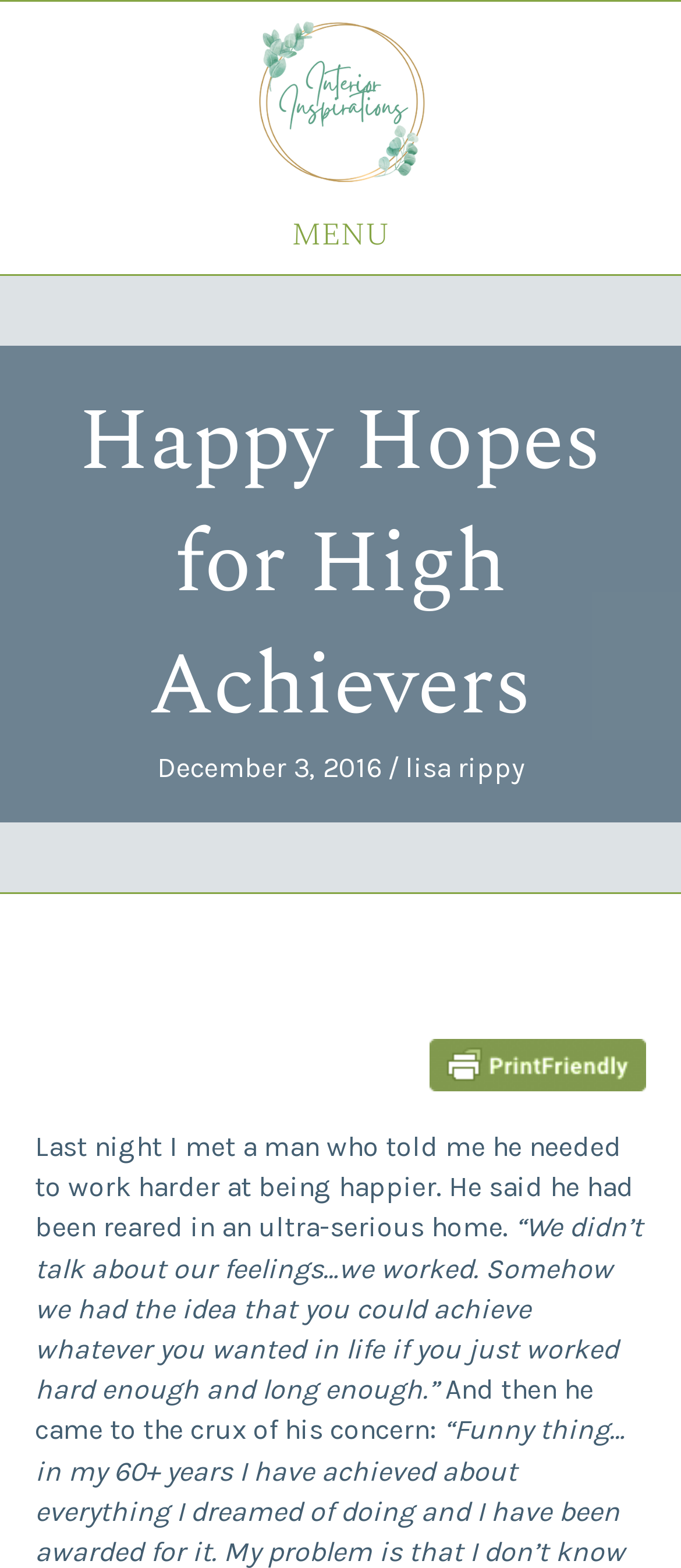What is the man's family background?
Based on the image, answer the question with a single word or brief phrase.

Ultra-serious home